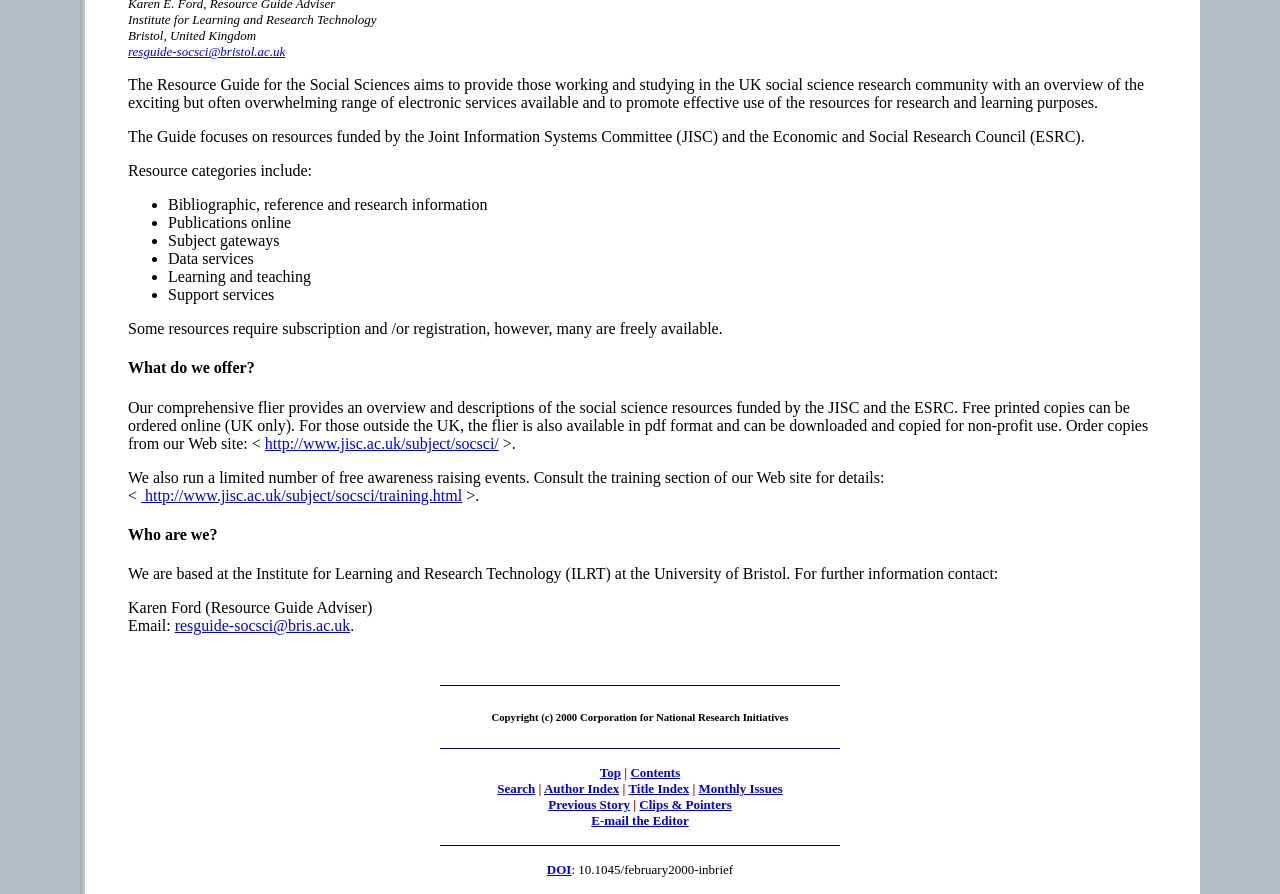Provide a brief response to the question below using one word or phrase:
What is the copyright information?

Copyright (c) 2000 Corporation for National Research Initiatives